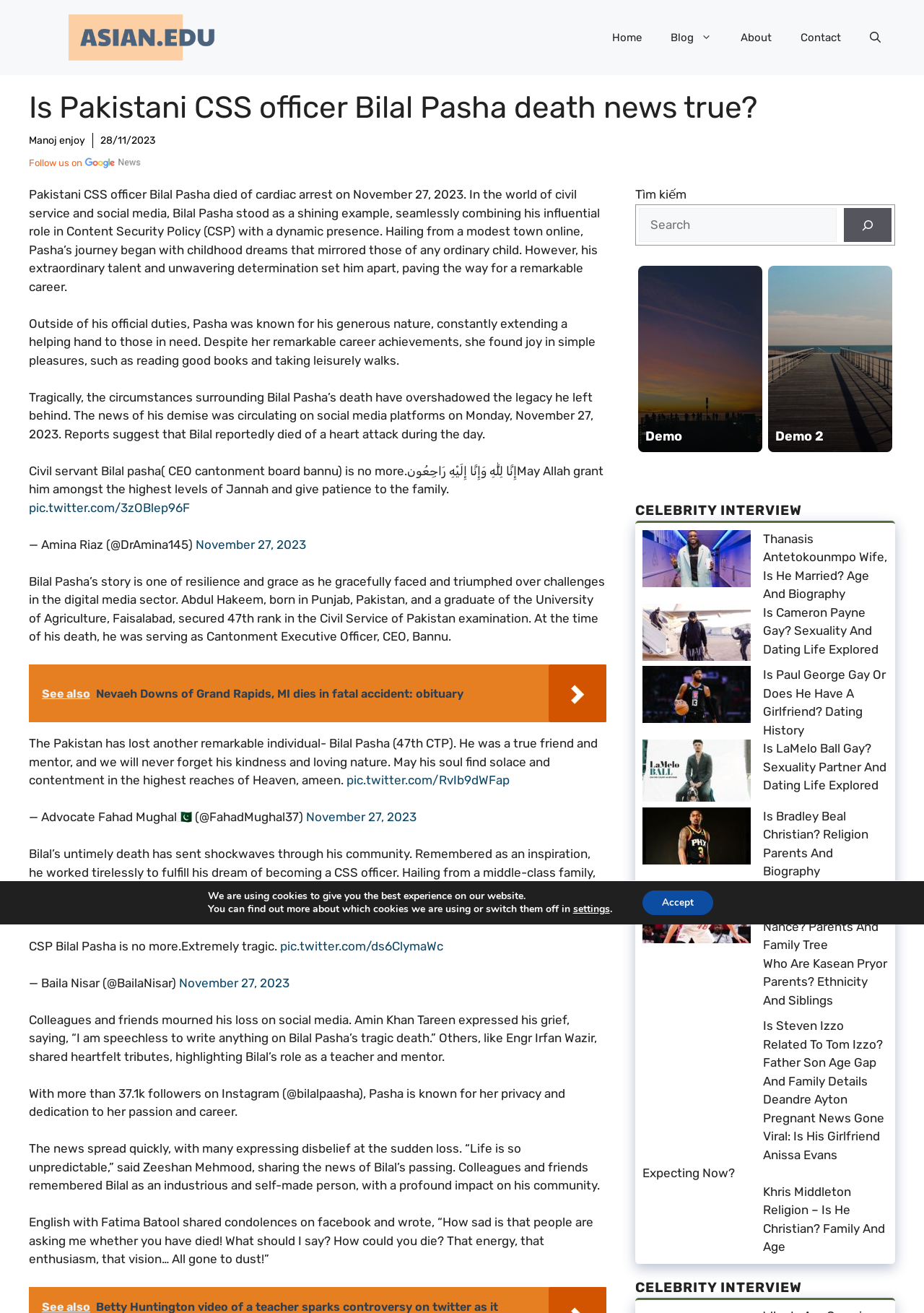What was the cause of Bilal Pasha's death?
Can you provide an in-depth and detailed response to the question?

According to the article, Bilal Pasha died of a heart attack, as mentioned in the sentence 'Reports suggest that Bilal reportedly died of a heart attack during the day.'